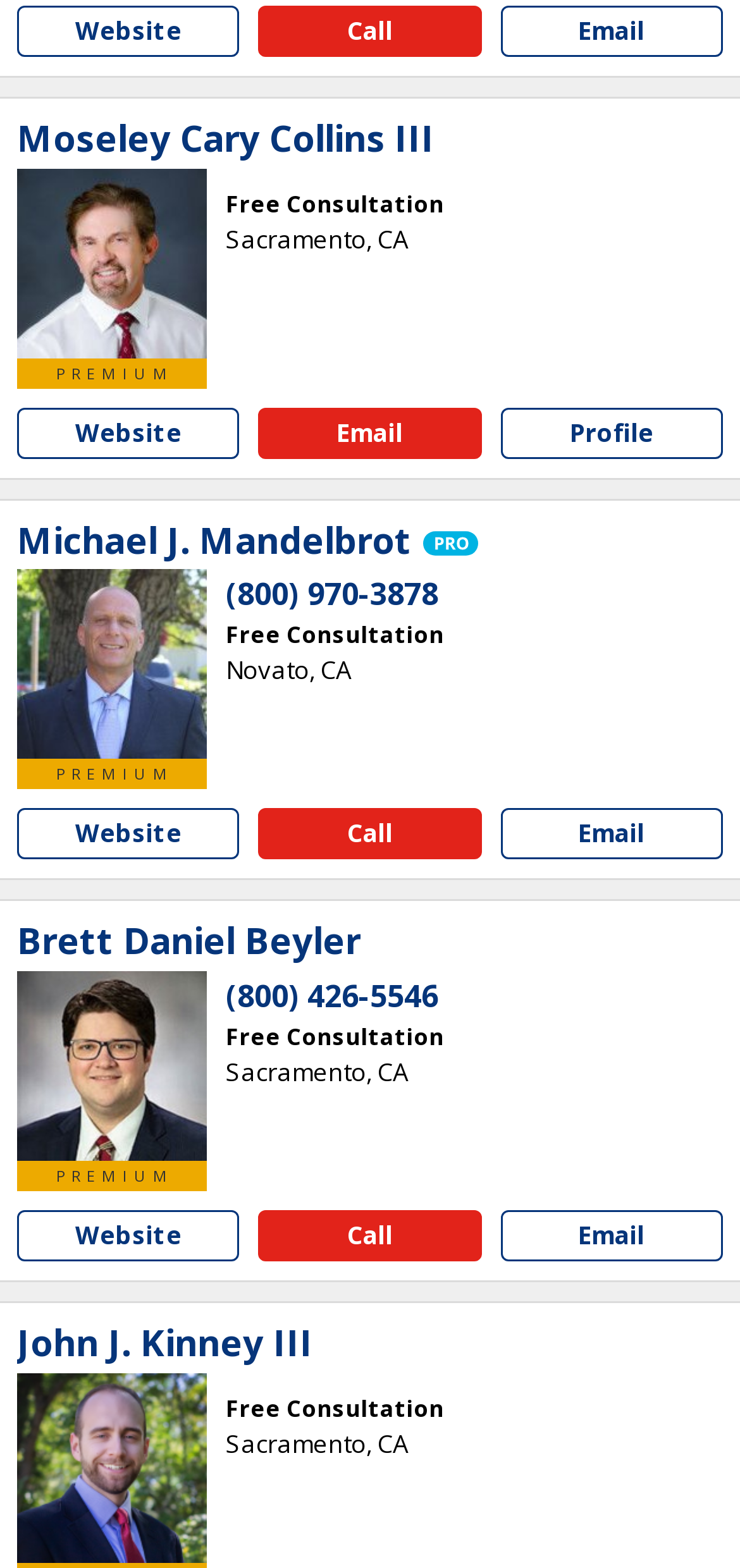Locate the bounding box of the UI element described by: "John J. Kinney III" in the given webpage screenshot.

[0.023, 0.843, 0.423, 0.871]